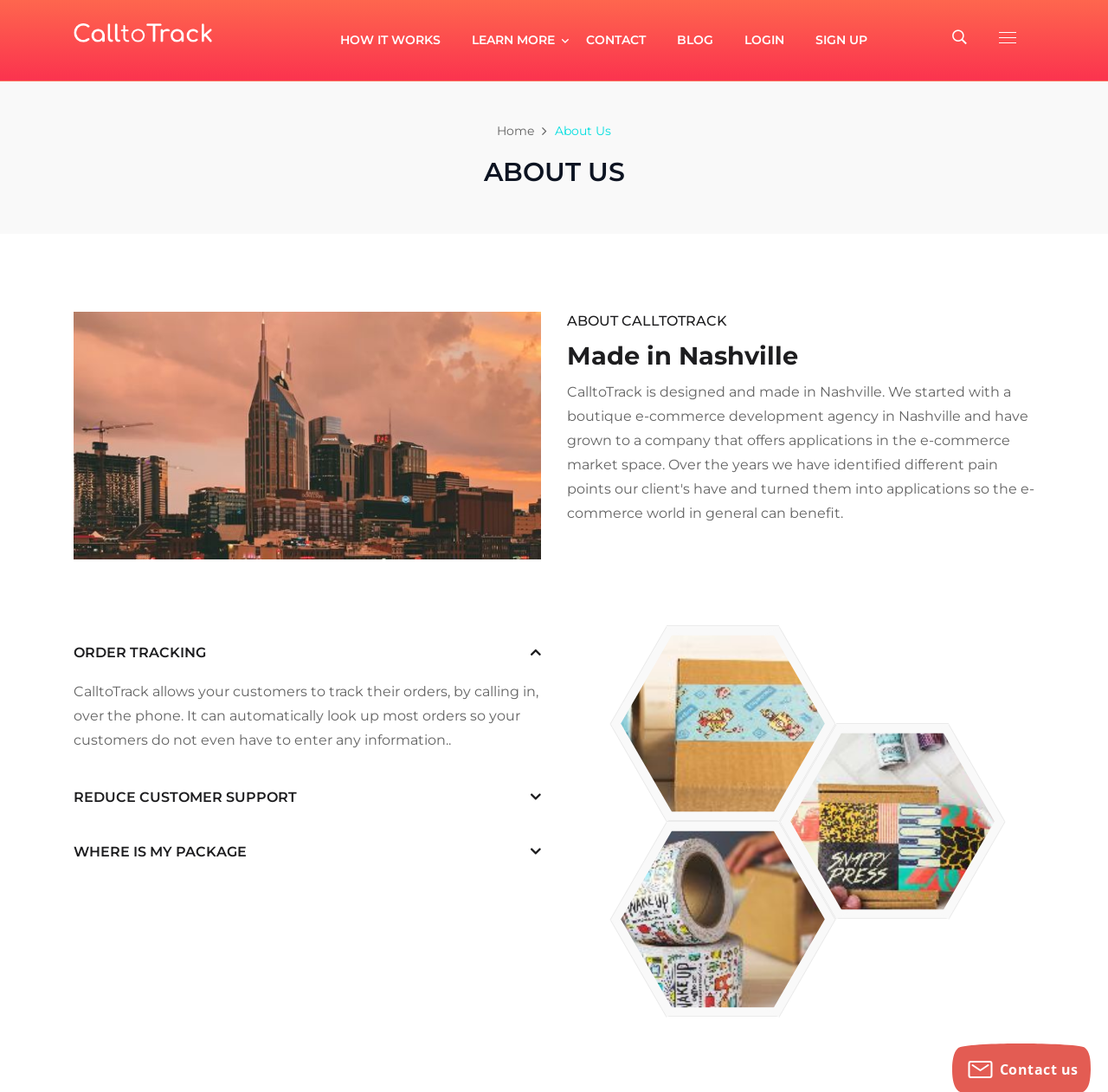Can you determine the bounding box coordinates of the area that needs to be clicked to fulfill the following instruction: "Click on the 'CONTACT' link"?

[0.515, 0.0, 0.597, 0.074]